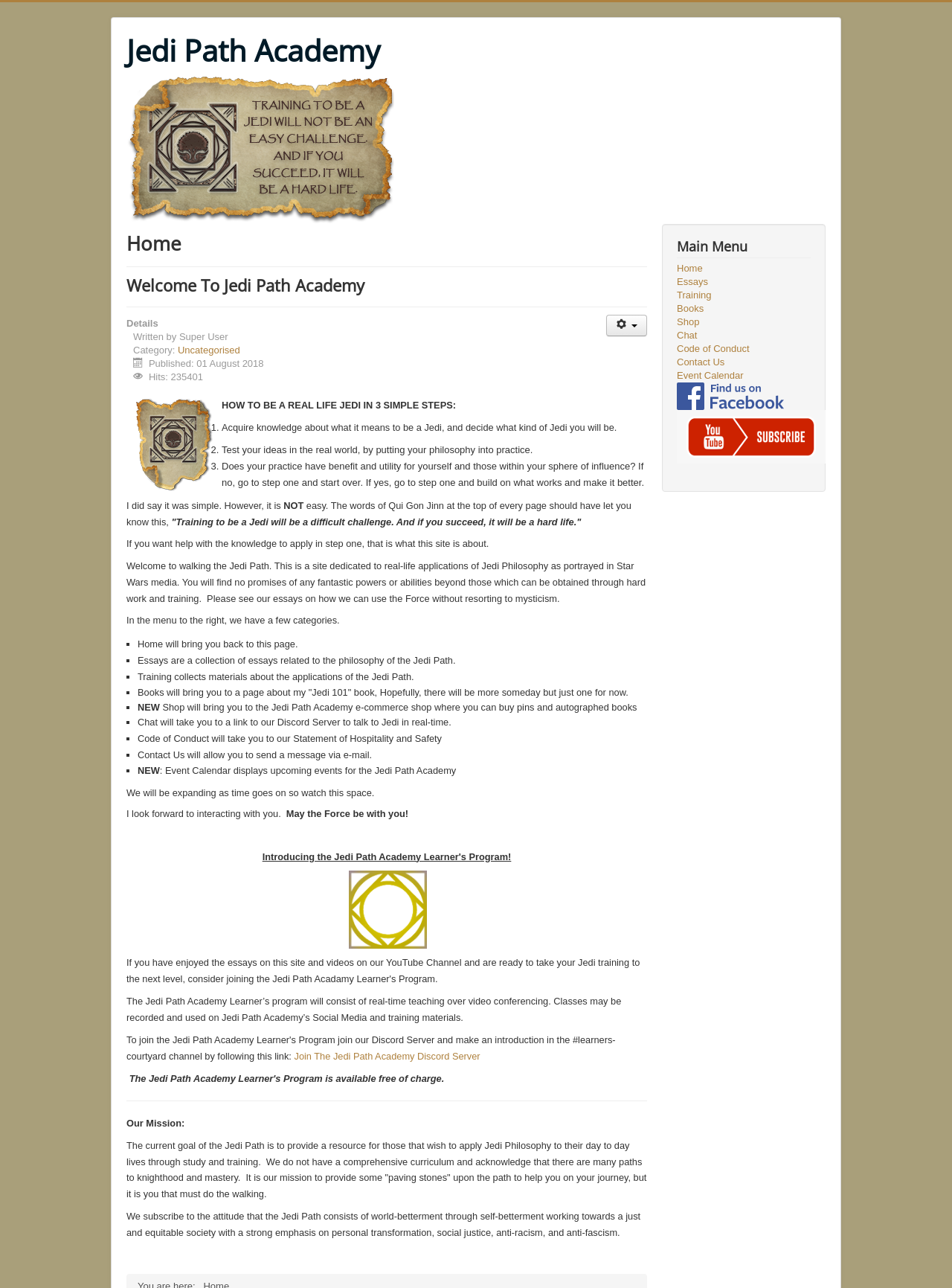What is the name of the book mentioned on the webpage?
Answer the question in as much detail as possible.

The book 'Jedi 101' is mentioned in the section about the 'Books' category, which is part of the main menu on the right side of the webpage.